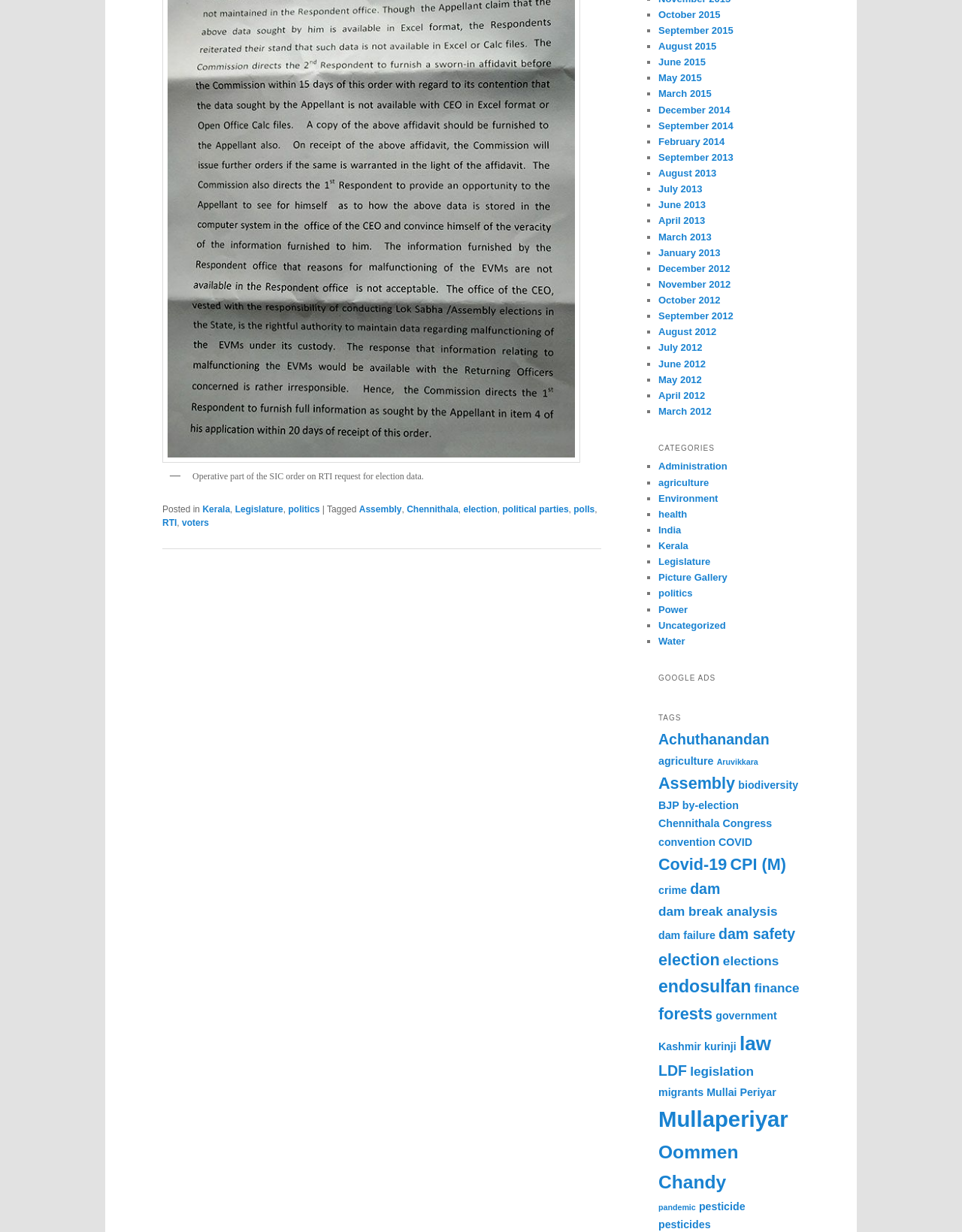Please find the bounding box coordinates of the element that must be clicked to perform the given instruction: "View the 'October 2015' article". The coordinates should be four float numbers from 0 to 1, i.e., [left, top, right, bottom].

[0.684, 0.007, 0.749, 0.016]